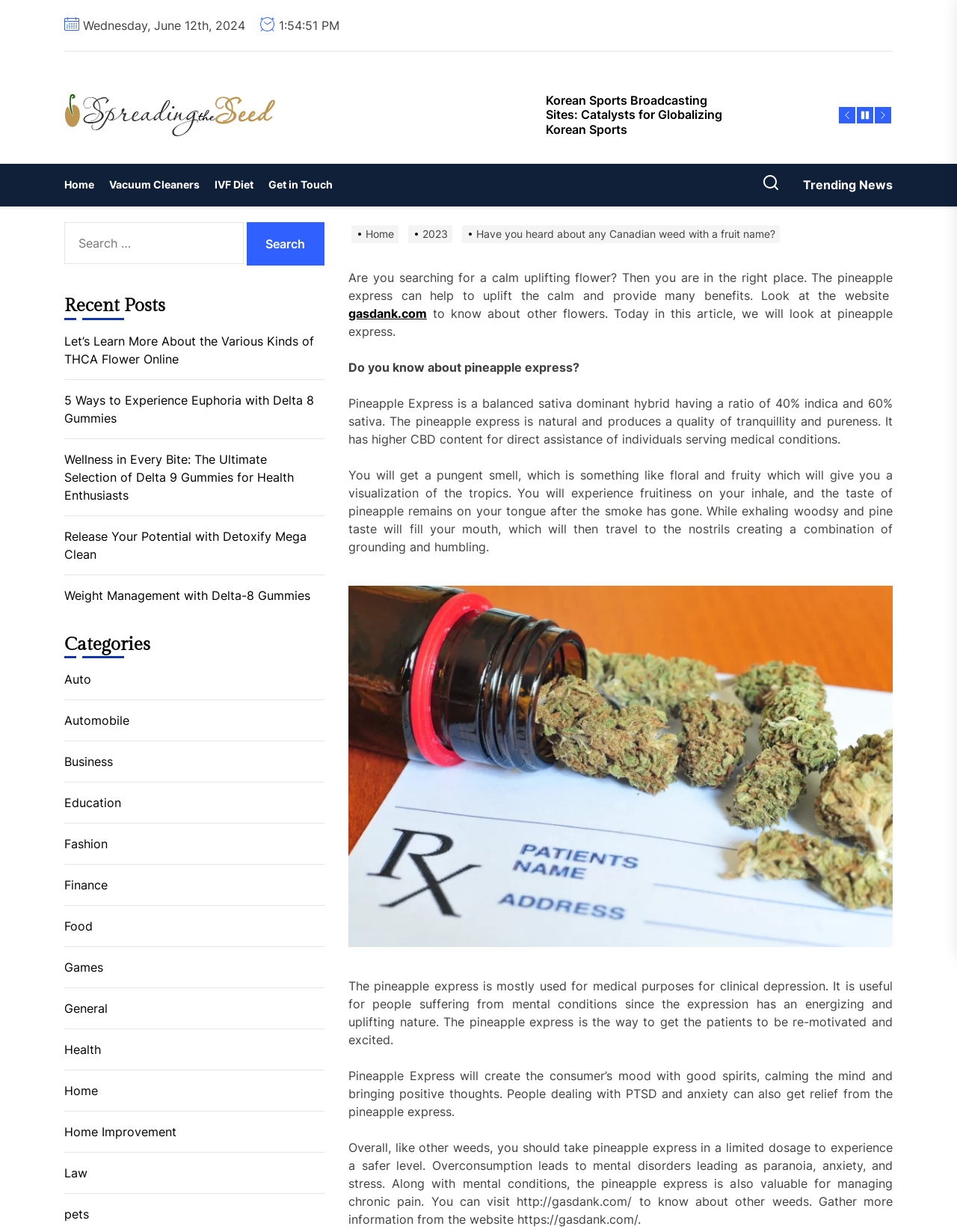What is the ratio of indica to sativa in Pineapple Express?
From the image, respond with a single word or phrase.

40% indica, 60% sativa